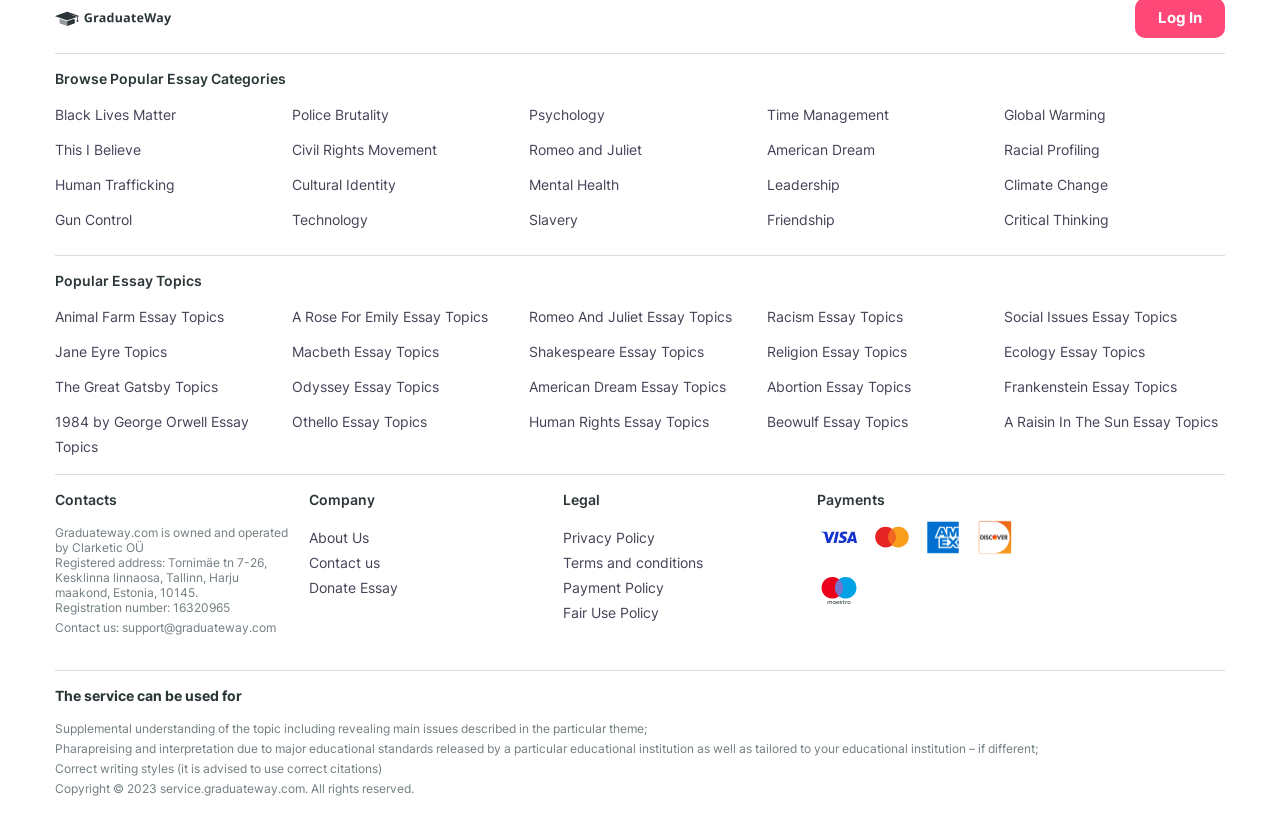Please identify the bounding box coordinates of the area that needs to be clicked to follow this instruction: "Learn more about the company".

[0.241, 0.637, 0.288, 0.658]